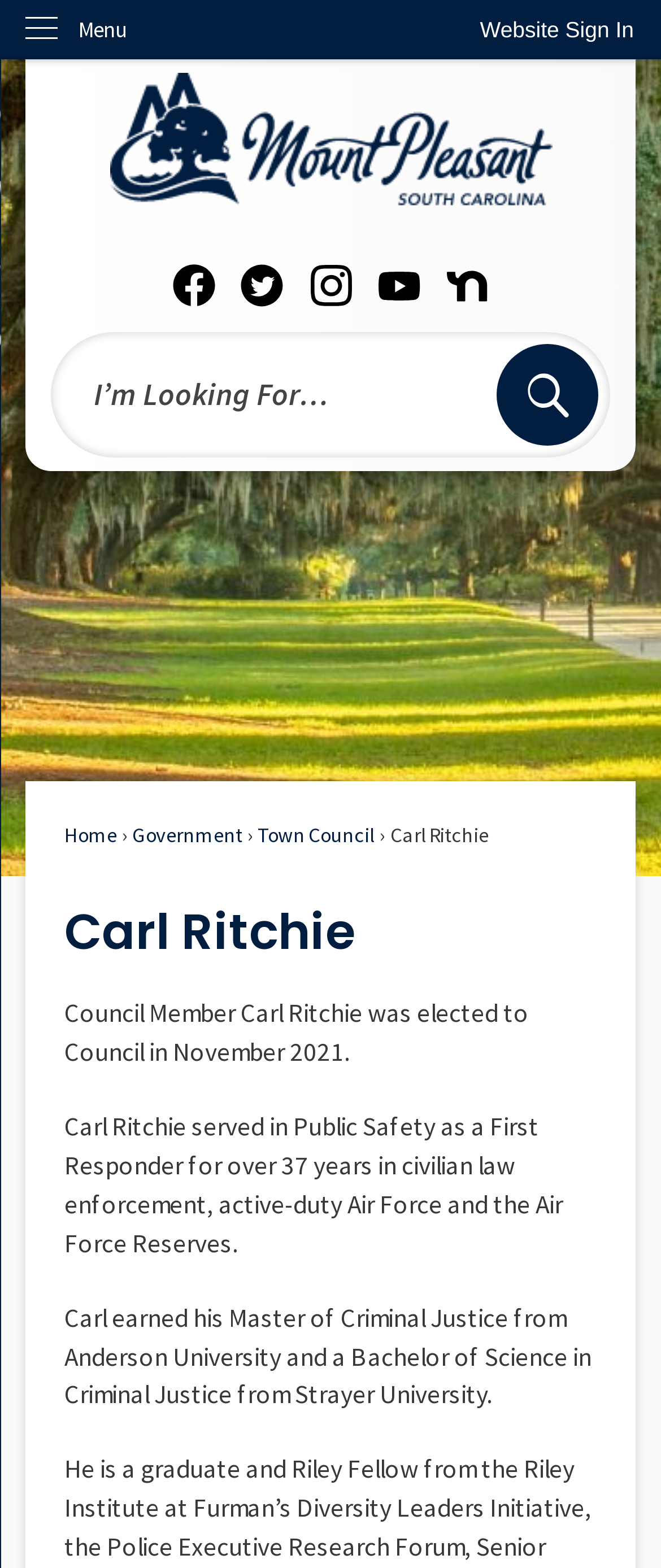Identify the bounding box coordinates necessary to click and complete the given instruction: "Go to the Home Page".

[0.078, 0.046, 0.922, 0.131]